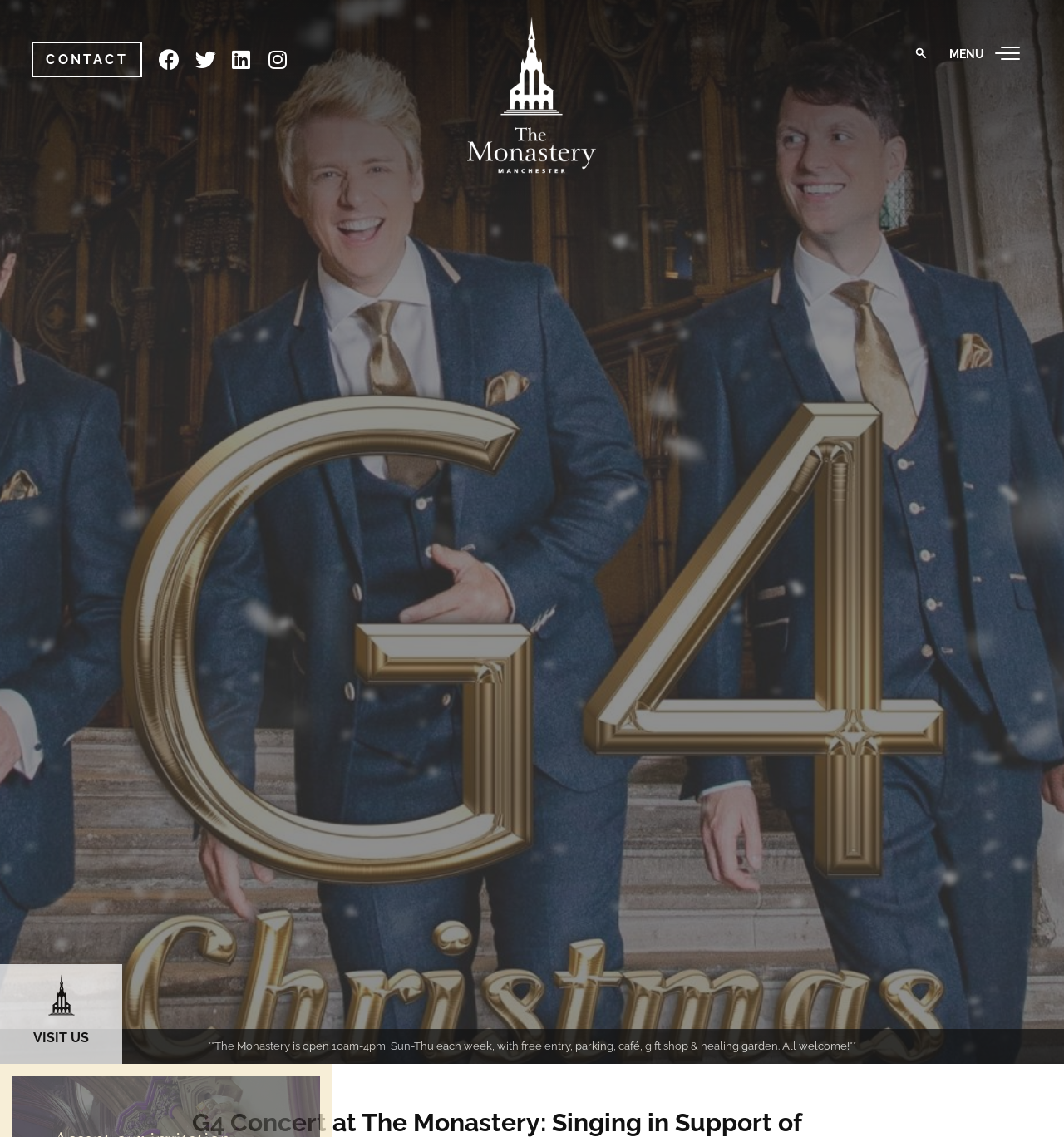Extract the bounding box coordinates of the UI element described by: "parent_node: What’s On & Events". The coordinates should include four float numbers ranging from 0 to 1, e.g., [left, top, right, bottom].

[0.89, 0.035, 0.96, 0.058]